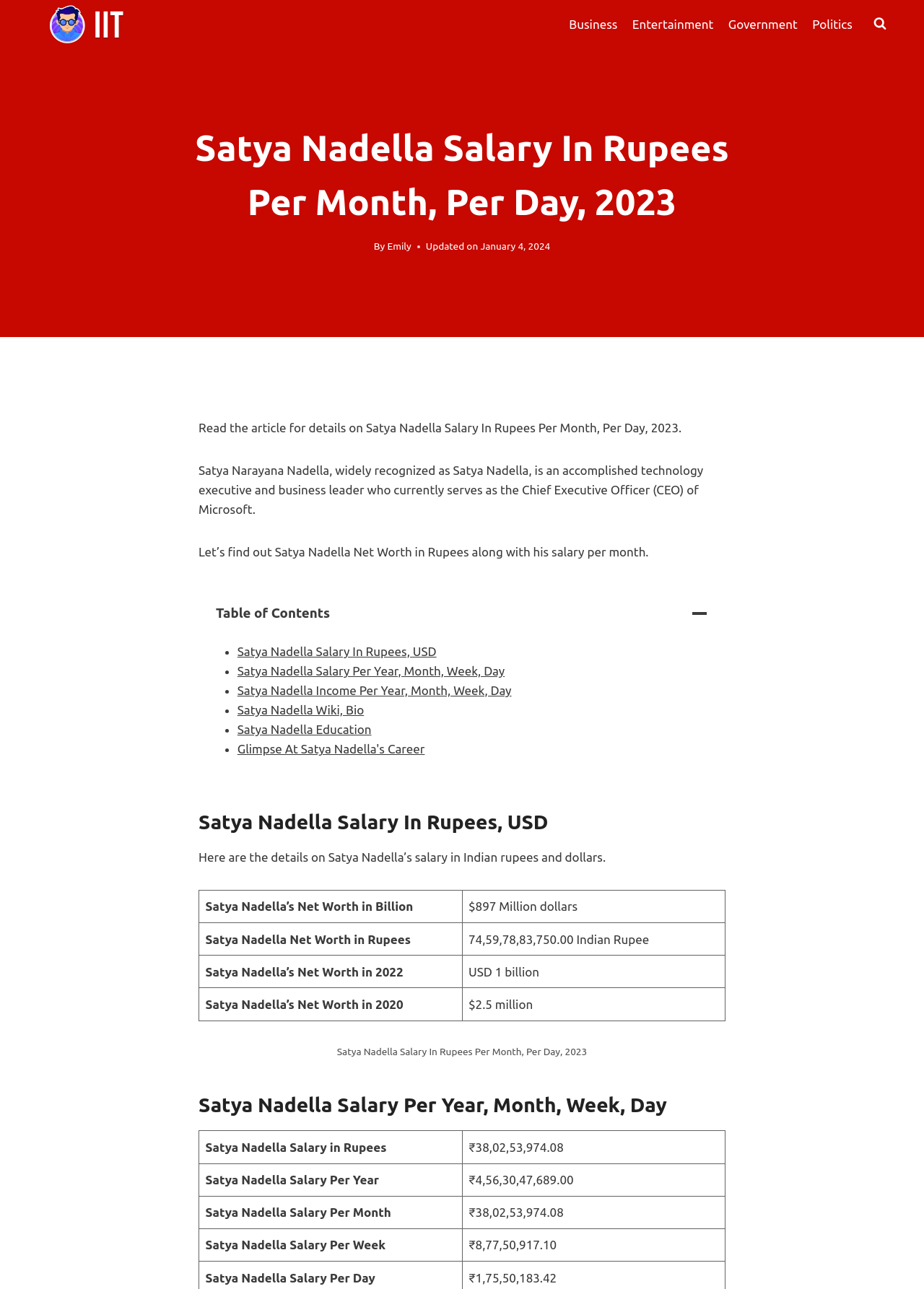Identify the bounding box coordinates of the element that should be clicked to fulfill this task: "Read about Satya Nadella's salary in rupees". The coordinates should be provided as four float numbers between 0 and 1, i.e., [left, top, right, bottom].

[0.257, 0.5, 0.472, 0.51]